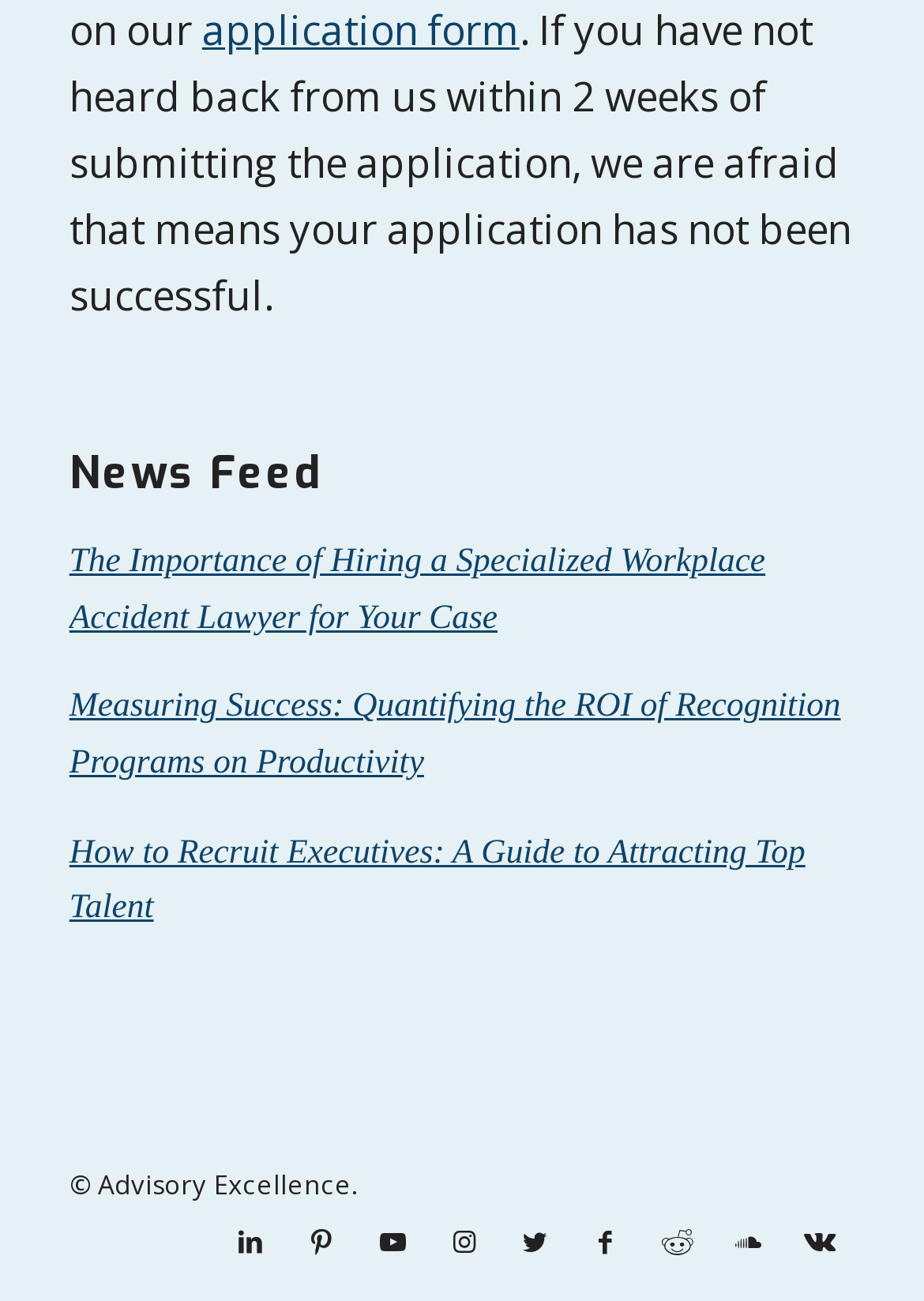Locate the bounding box coordinates of the area where you should click to accomplish the instruction: "visit Advisory Excellence website".

[0.106, 0.896, 0.38, 0.924]